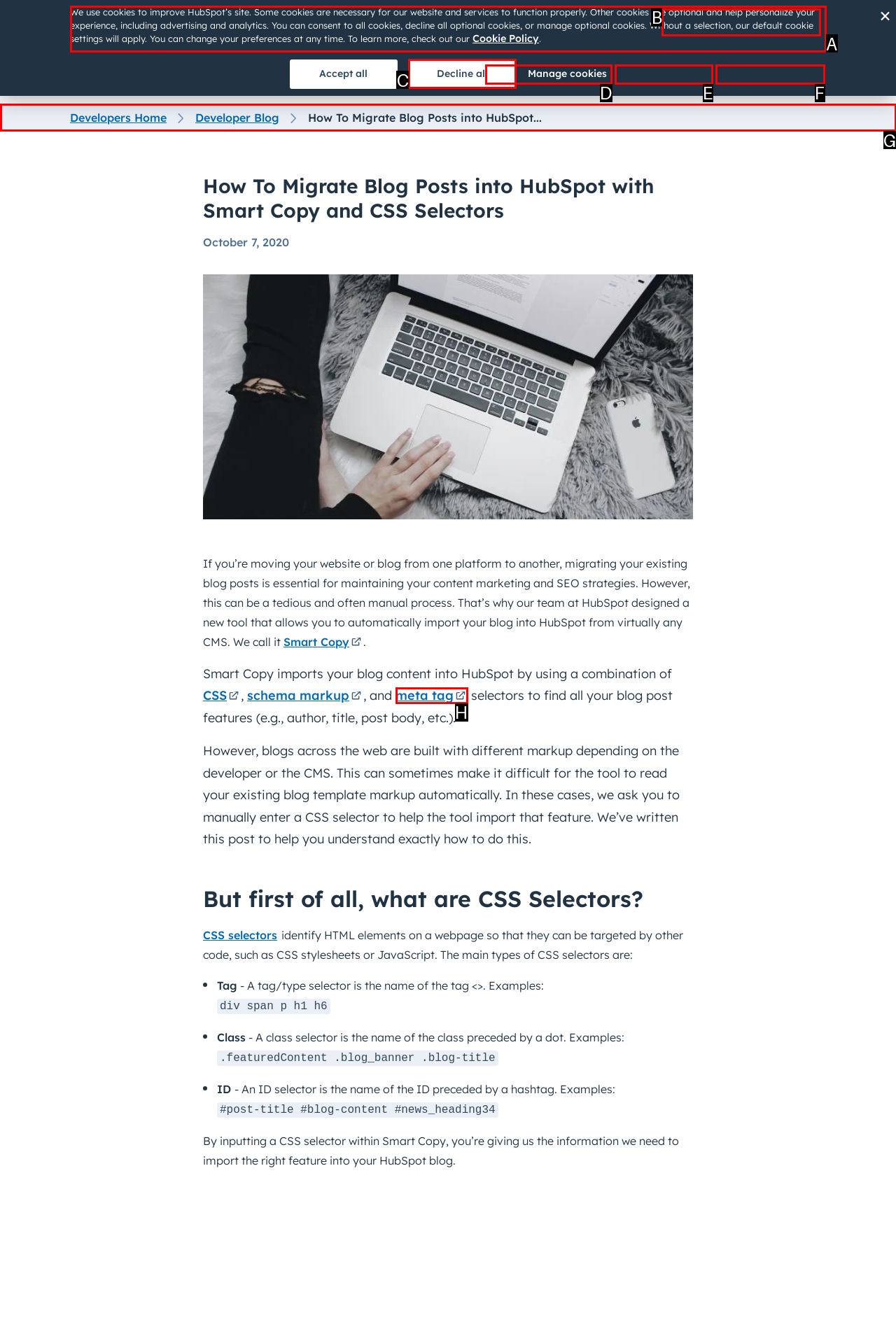Identify the UI element that corresponds to this description: Marketplace
Respond with the letter of the correct option.

F